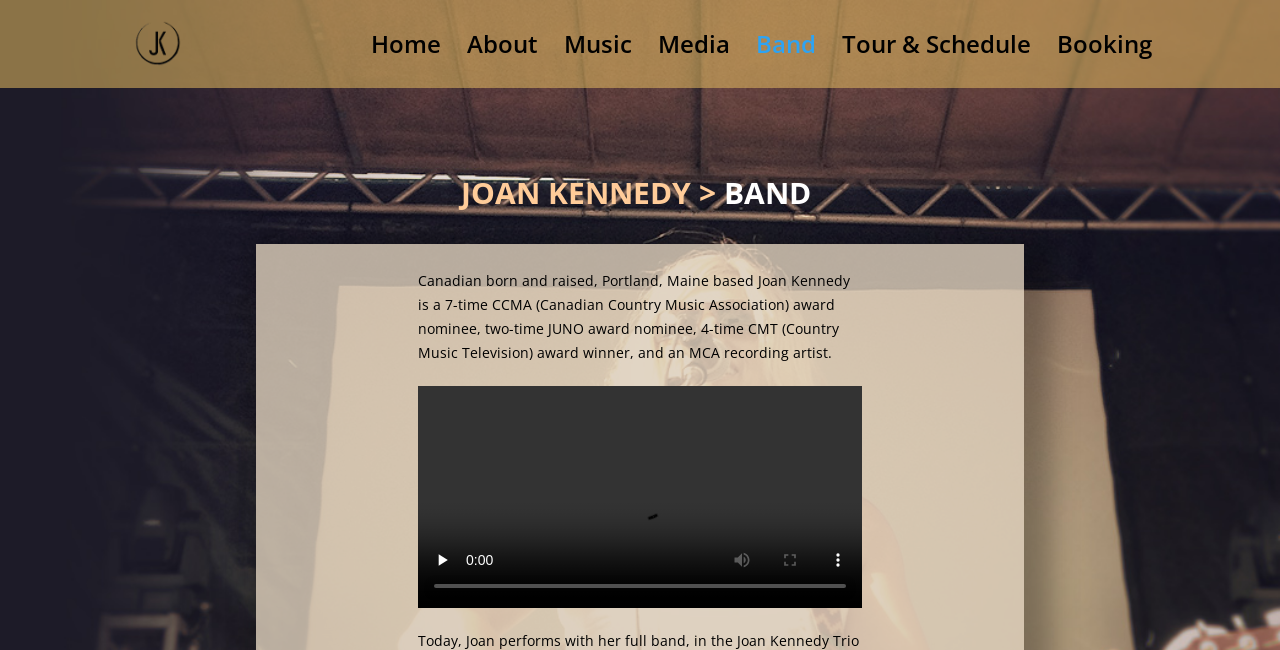What is the current state of the video?
Using the visual information from the image, give a one-word or short-phrase answer.

Buffering